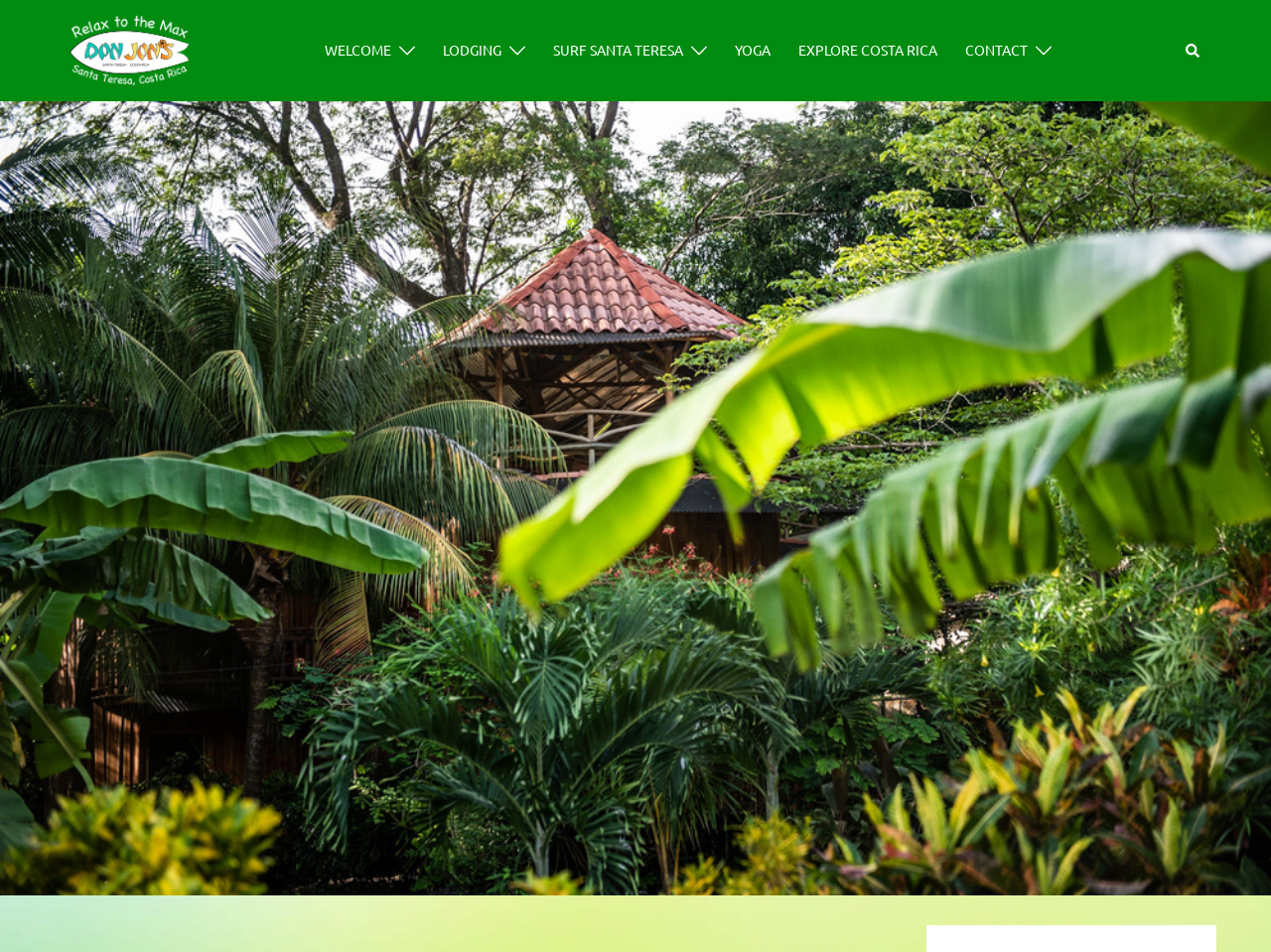Please find the bounding box coordinates of the element that you should click to achieve the following instruction: "View Nursing Research Paper Writing". The coordinates should be presented as four float numbers between 0 and 1: [left, top, right, bottom].

None